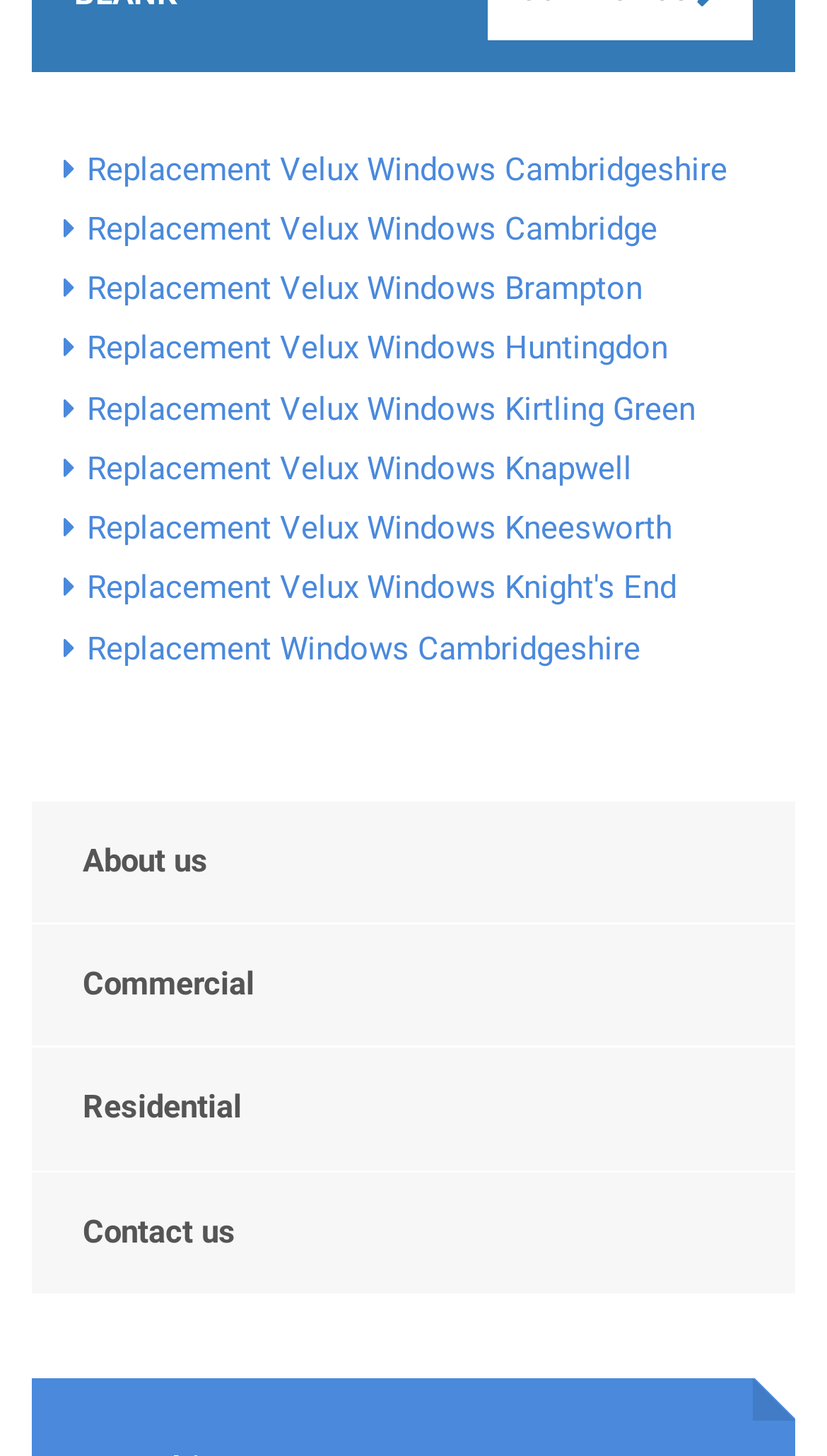How many links are there in the left column?
Please craft a detailed and exhaustive response to the question.

I counted the number of links with x1 coordinates around 0.105, which are 'Replacement Velux Windows Cambridgeshire', 'Replacement Velux Windows Cambridge', ..., 'Replacement Velux Windows Knight's End'. There are 8 links in total.